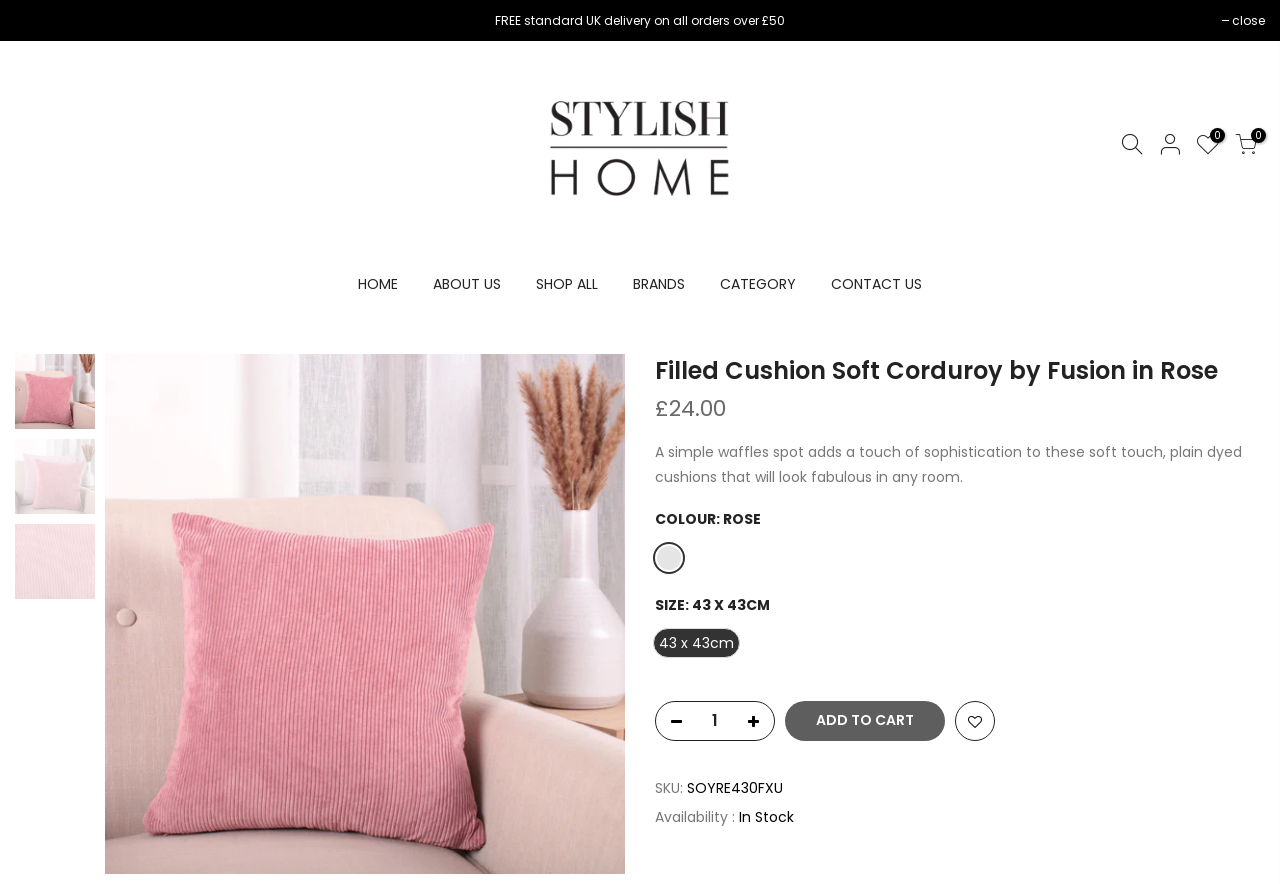Please provide a short answer using a single word or phrase for the question:
What is the price of the Filled Cushion Soft Corduroy?

£24.00